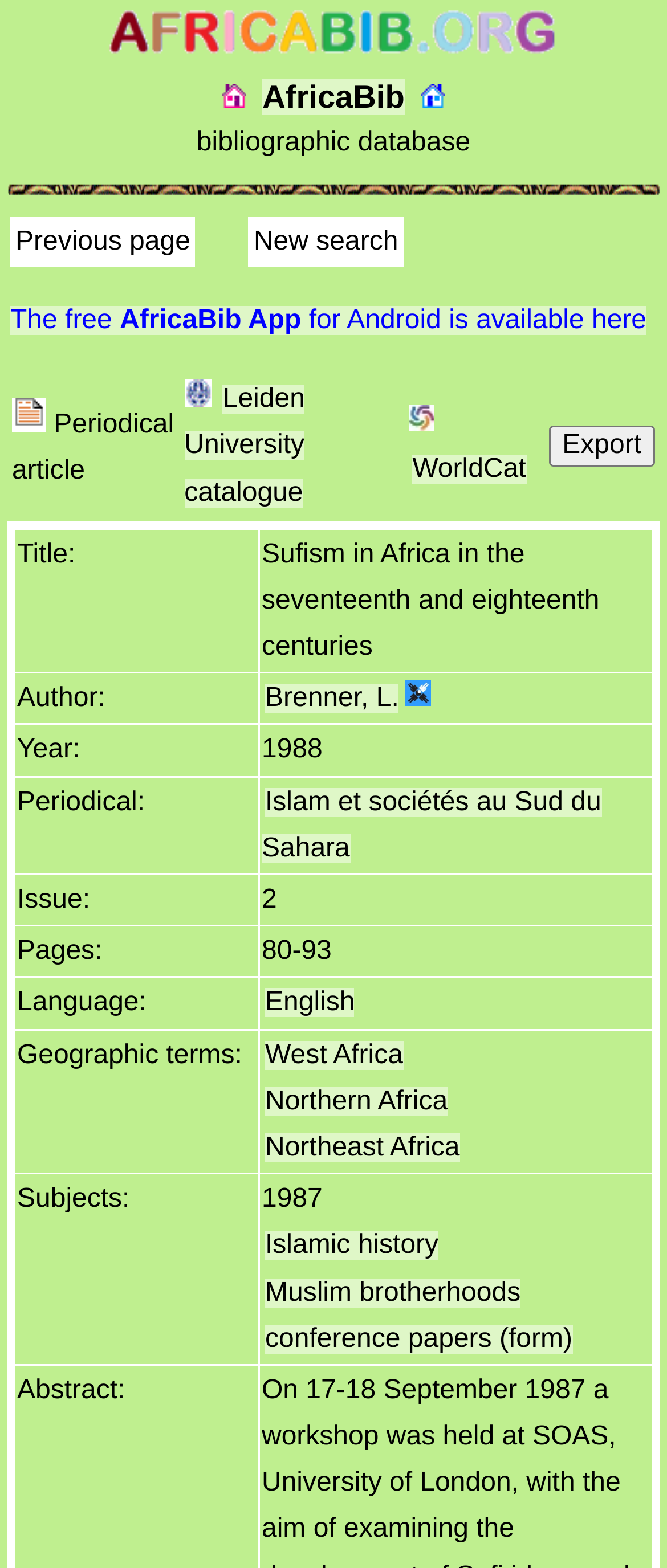Determine the bounding box coordinates of the region I should click to achieve the following instruction: "Read the article by Brenner, L.". Ensure the bounding box coordinates are four float numbers between 0 and 1, i.e., [left, top, right, bottom].

[0.397, 0.436, 0.598, 0.455]